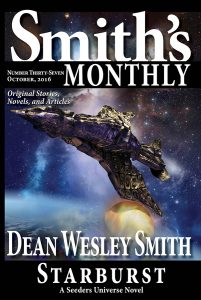Detail every significant feature and component of the image.

The image features the cover of "Smith’s Monthly," issue number thirty-seven, published in October 2016. The cover prominently displays the title "Smith's Monthly" at the top, accompanied by the subtitle "Original Stories, Novels, and Articles." Below the title, the name "Dean Wesley Smith" is featured, indicating the author of the issue. The cover artwork depicts a dynamic scene from the "Seeders Universe," showcasing a sci-fi themed spacecraft soaring through a vibrant cosmic backdrop. The bottom of the cover includes the title "STARBURST," highlighting this particular novel within the issue. This visually striking design captures the essence of speculative fiction and invites readers to explore the stories within.